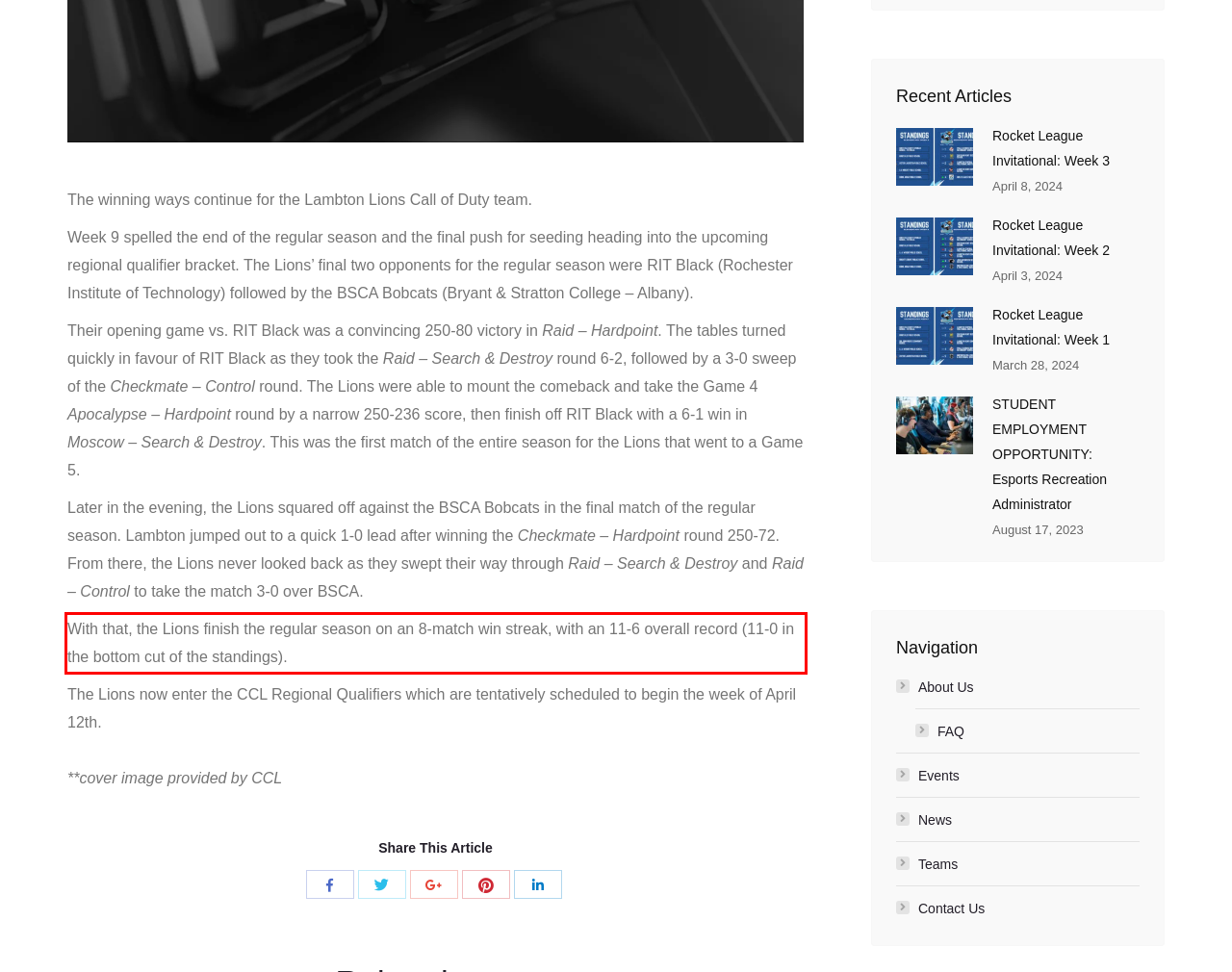From the given screenshot of a webpage, identify the red bounding box and extract the text content within it.

With that, the Lions finish the regular season on an 8-match win streak, with an 11-6 overall record (11-0 in the bottom cut of the standings).